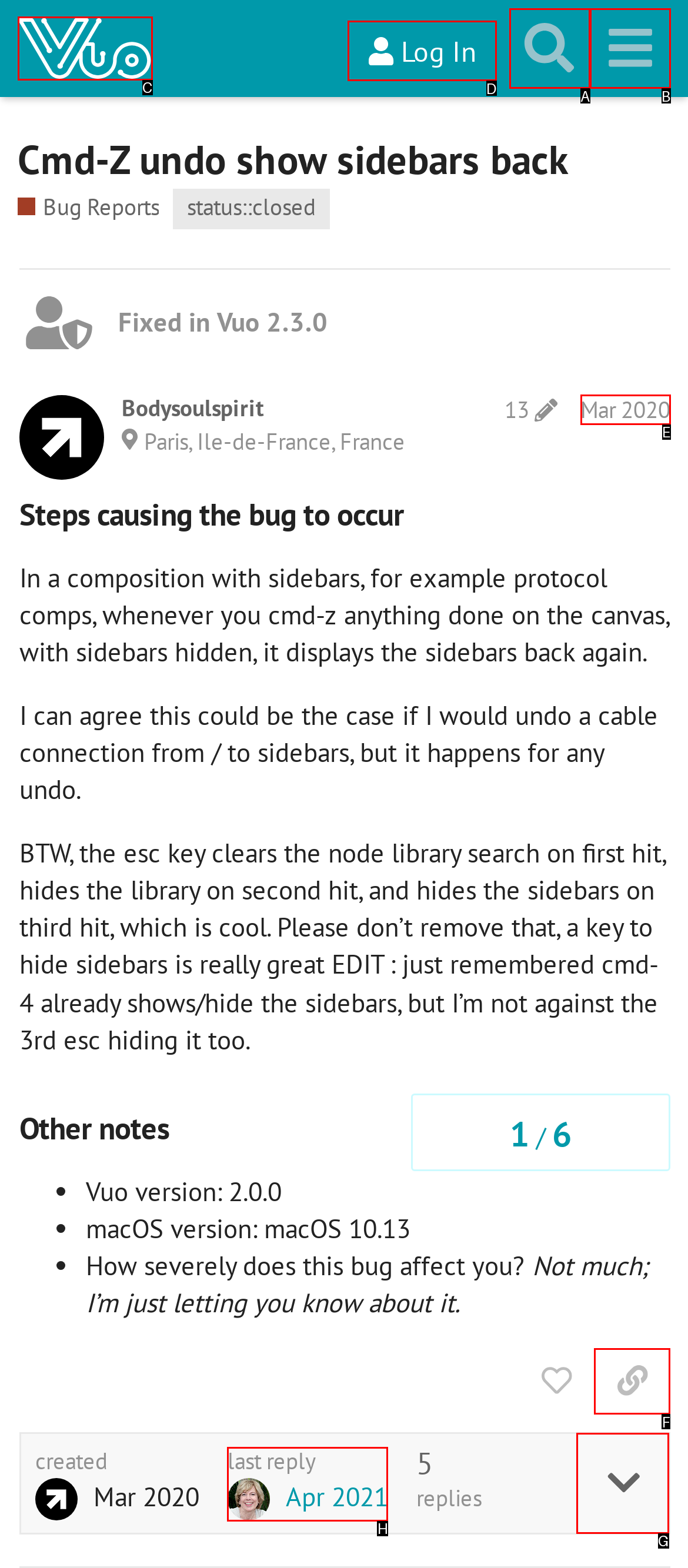Identify the letter of the UI element you need to select to accomplish the task: Copy a link to this post to clipboard.
Respond with the option's letter from the given choices directly.

F